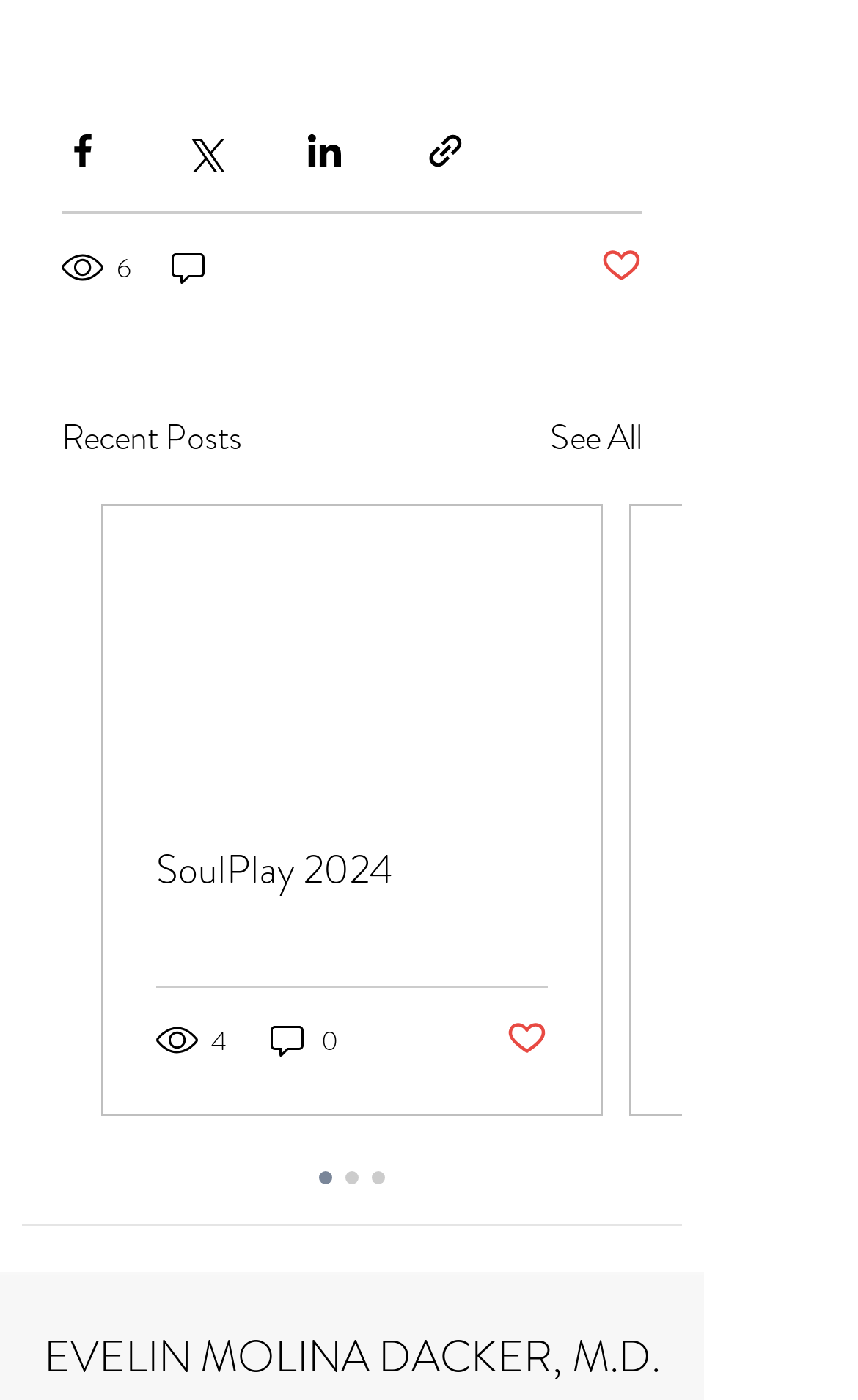What is the name of the person linked at the bottom?
Answer the question with a thorough and detailed explanation.

The link at the bottom of the webpage is to a person named EVELIN MOLINA DACKER, M.D., as indicated by the text of the link element.